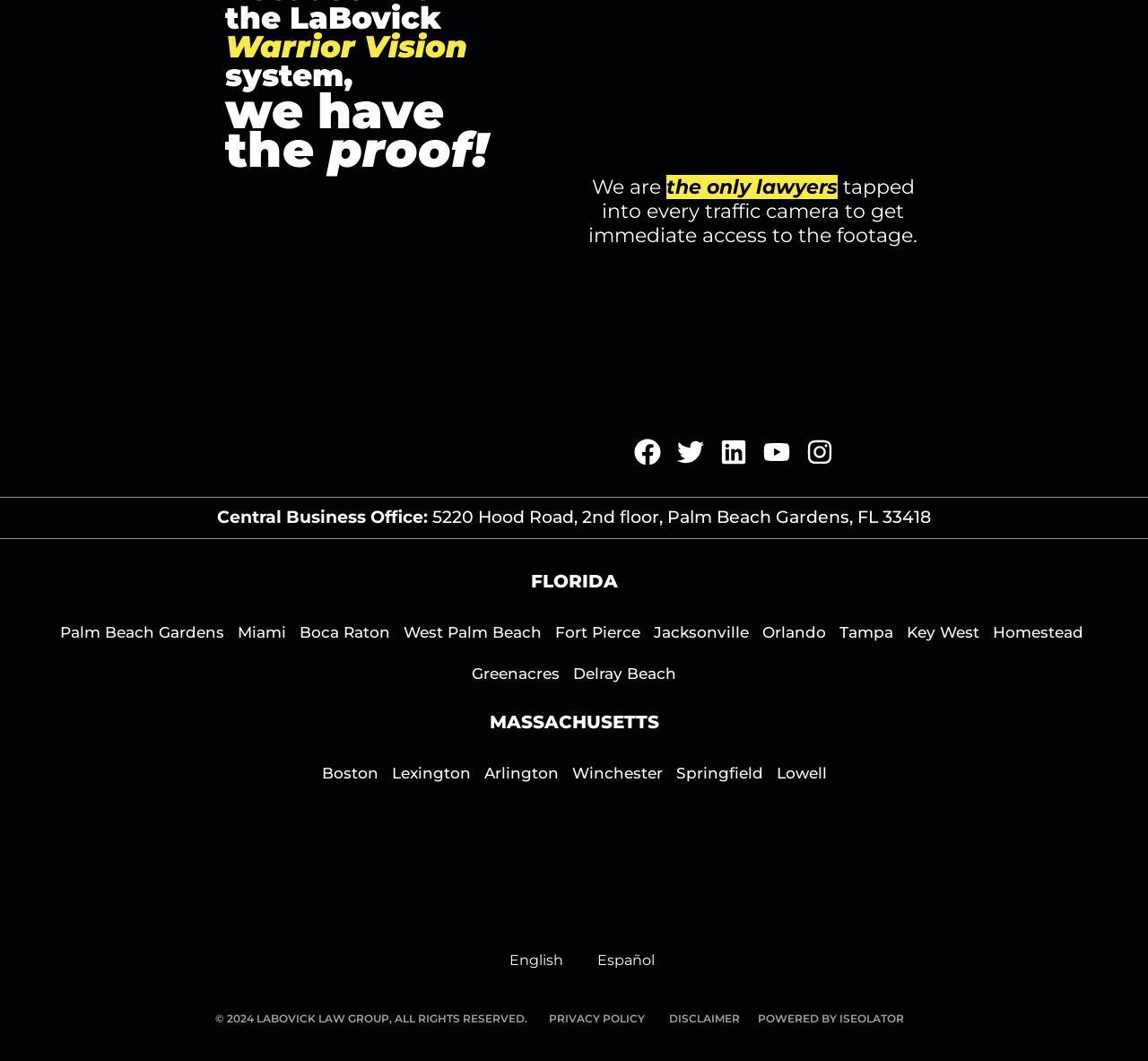How many locations are listed in Florida?
Offer a detailed and exhaustive answer to the question.

There are 11 locations listed in Florida: Palm Beach Gardens, Miami, Boca Raton, West Palm Beach, Fort Pierce, Jacksonville, Orlando, Tampa, Key West, Homestead, and Greenacres. These locations can be found in the list of links at the middle of the page.